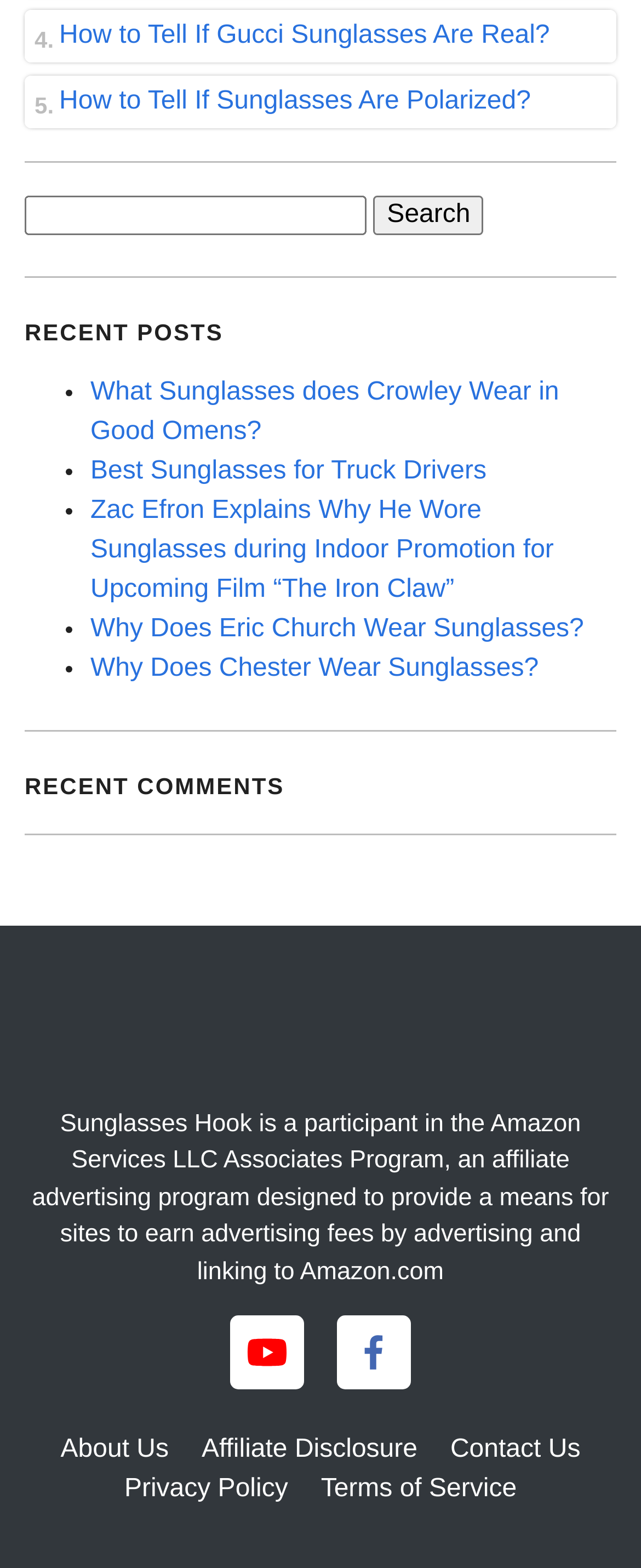Find the bounding box coordinates for the HTML element described as: "Terms of Service". The coordinates should consist of four float values between 0 and 1, i.e., [left, top, right, bottom].

[0.501, 0.941, 0.806, 0.959]